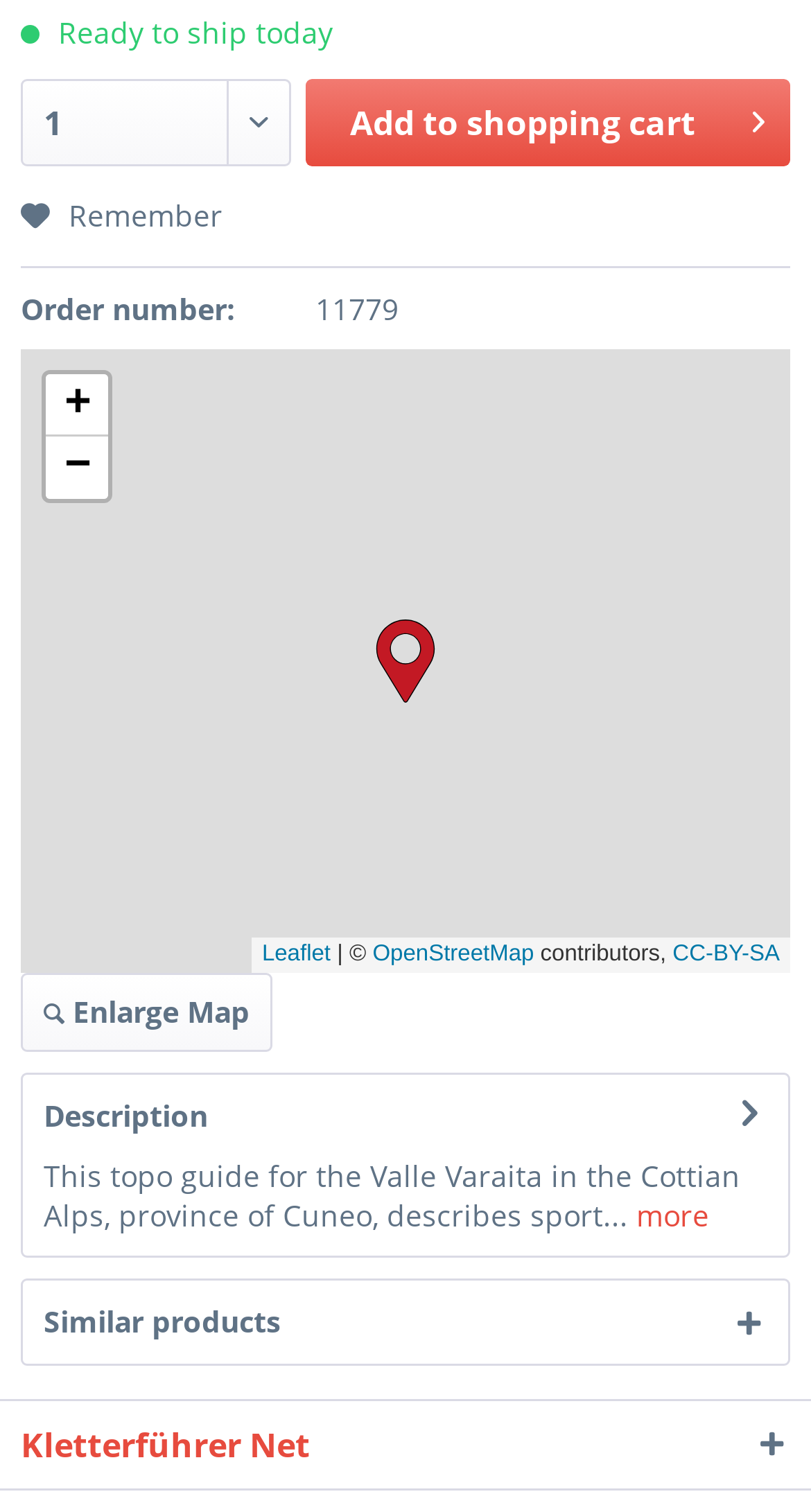Determine the bounding box coordinates of the area to click in order to meet this instruction: "Select an option from the combobox".

[0.026, 0.052, 0.358, 0.11]